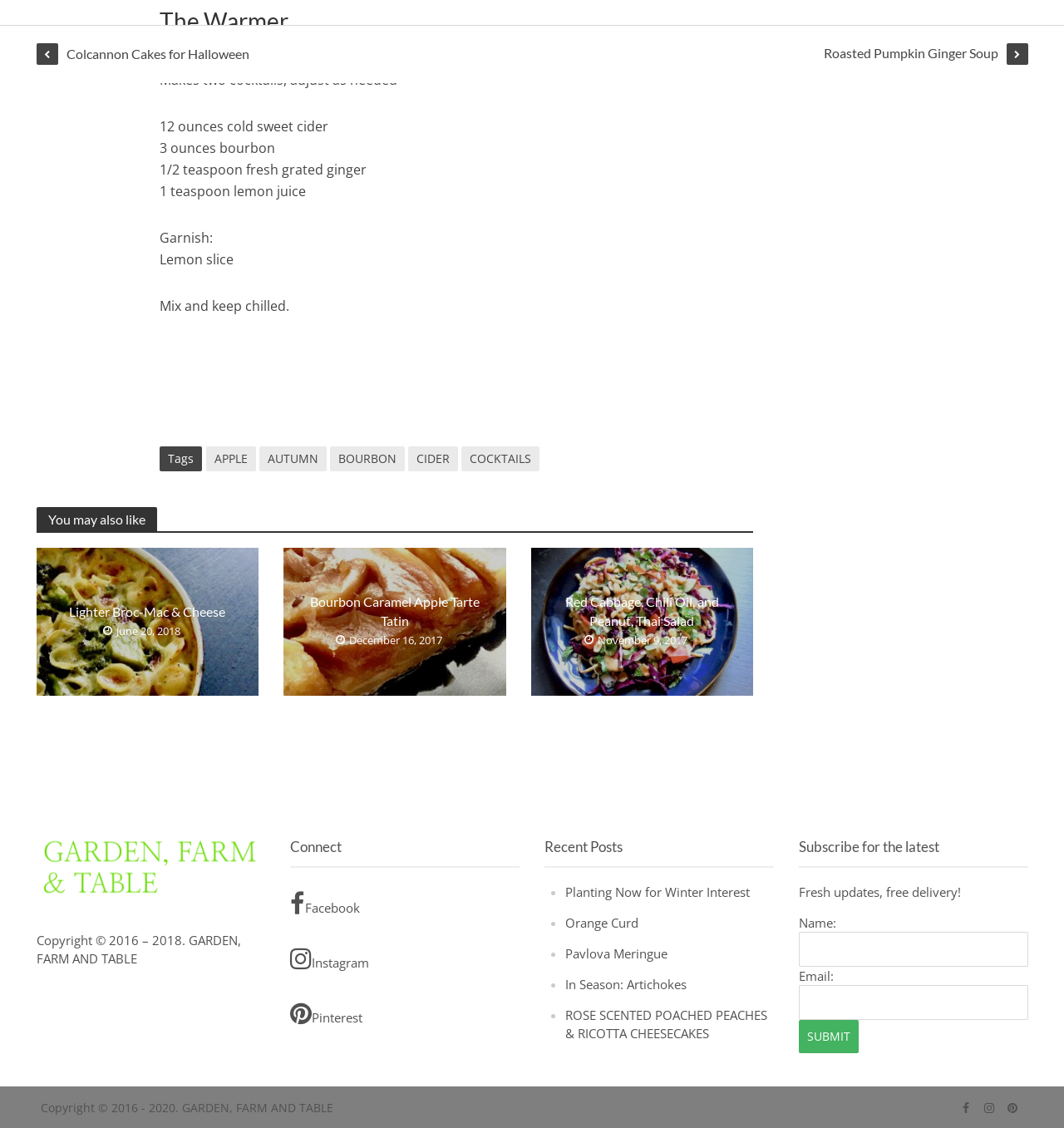Determine the bounding box coordinates for the region that must be clicked to execute the following instruction: "View Resources for You".

None